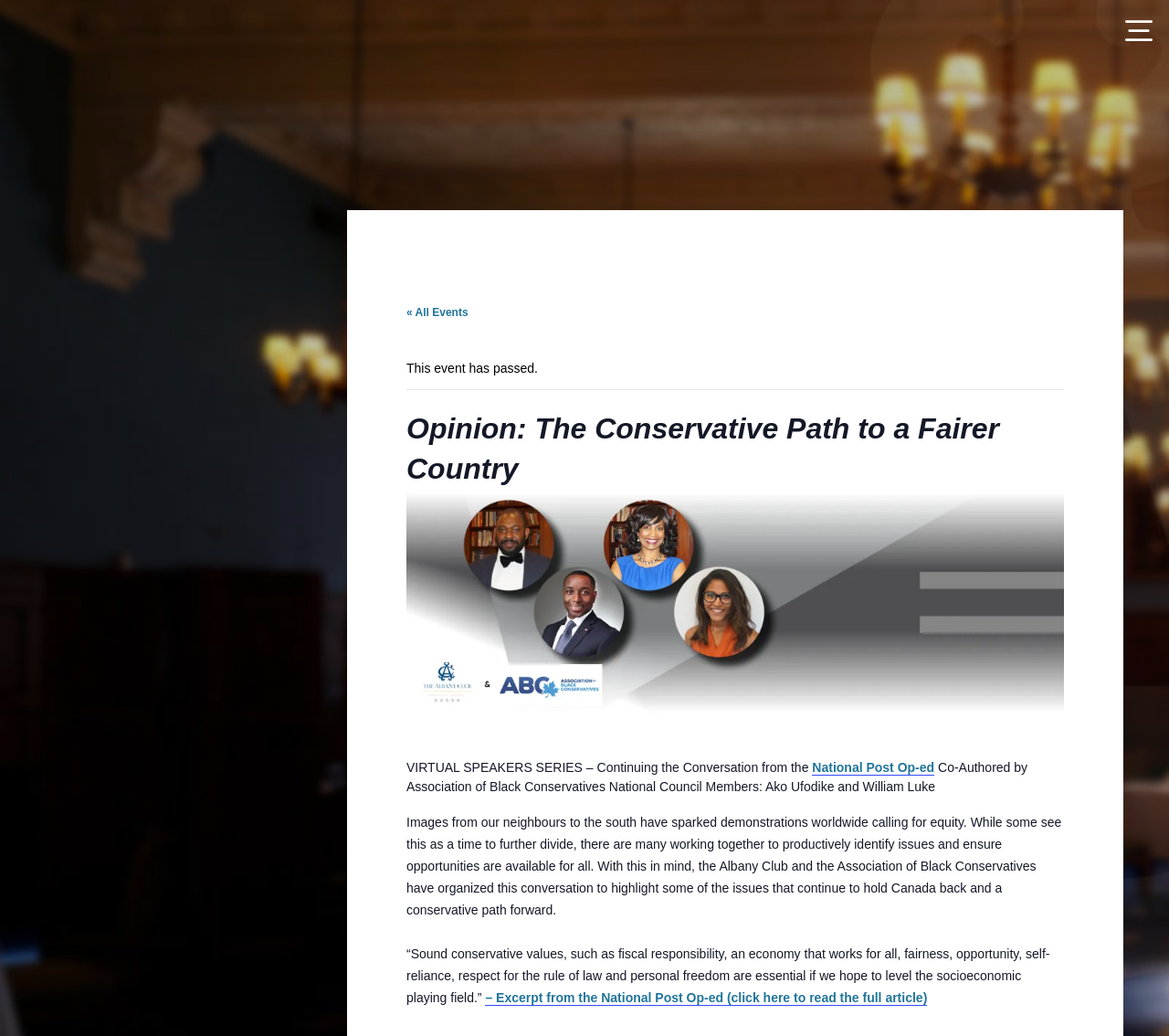Identify the bounding box for the described UI element: "« All Events".

[0.348, 0.295, 0.4, 0.308]